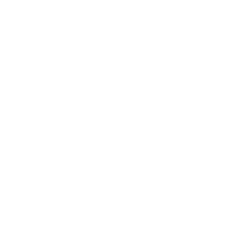What is the purpose of the image?
Provide an in-depth and detailed answer to the question.

The caption suggests that the image aims to 'subtly promote professional services' while also encouraging individuals in the marketing field to embrace the weekend spirit. This implies that the image is intended to serve a promotional purpose, albeit in a subtle manner.